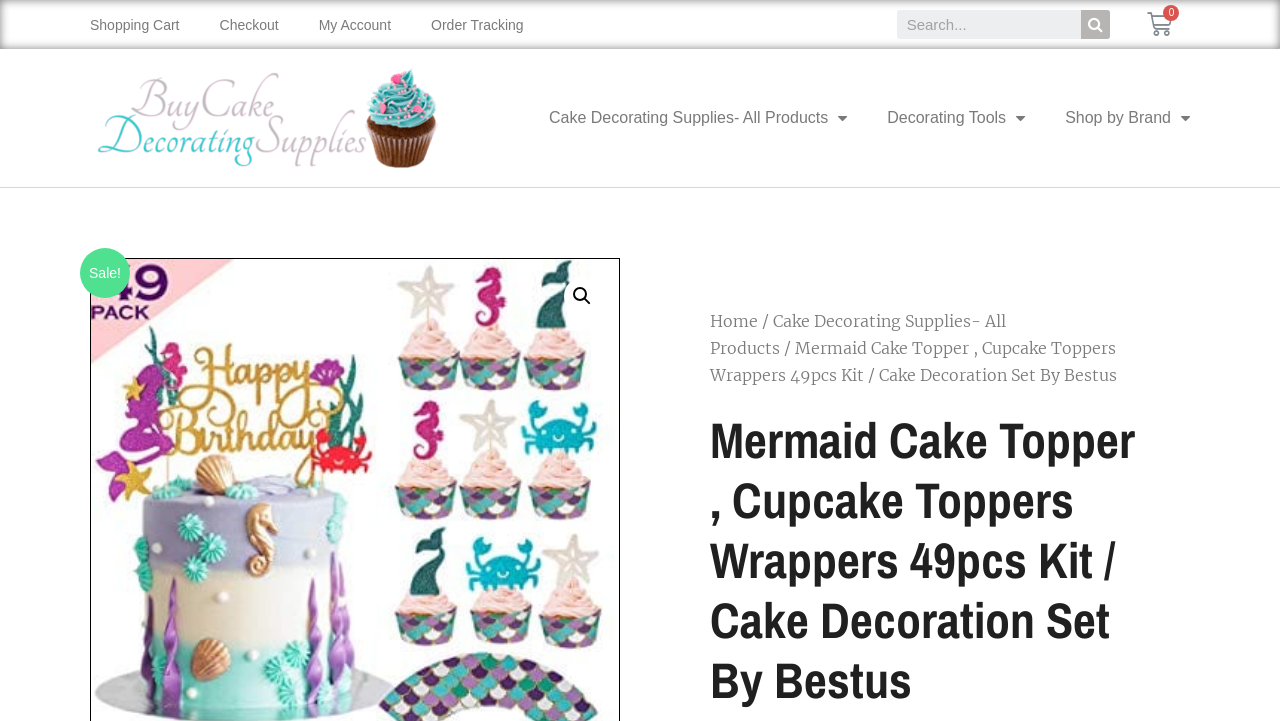How many items are in the cart?
Offer a detailed and exhaustive answer to the question.

I found the answer by looking at the link with the text '0  Cart', which indicates that there are currently 0 items in the cart.